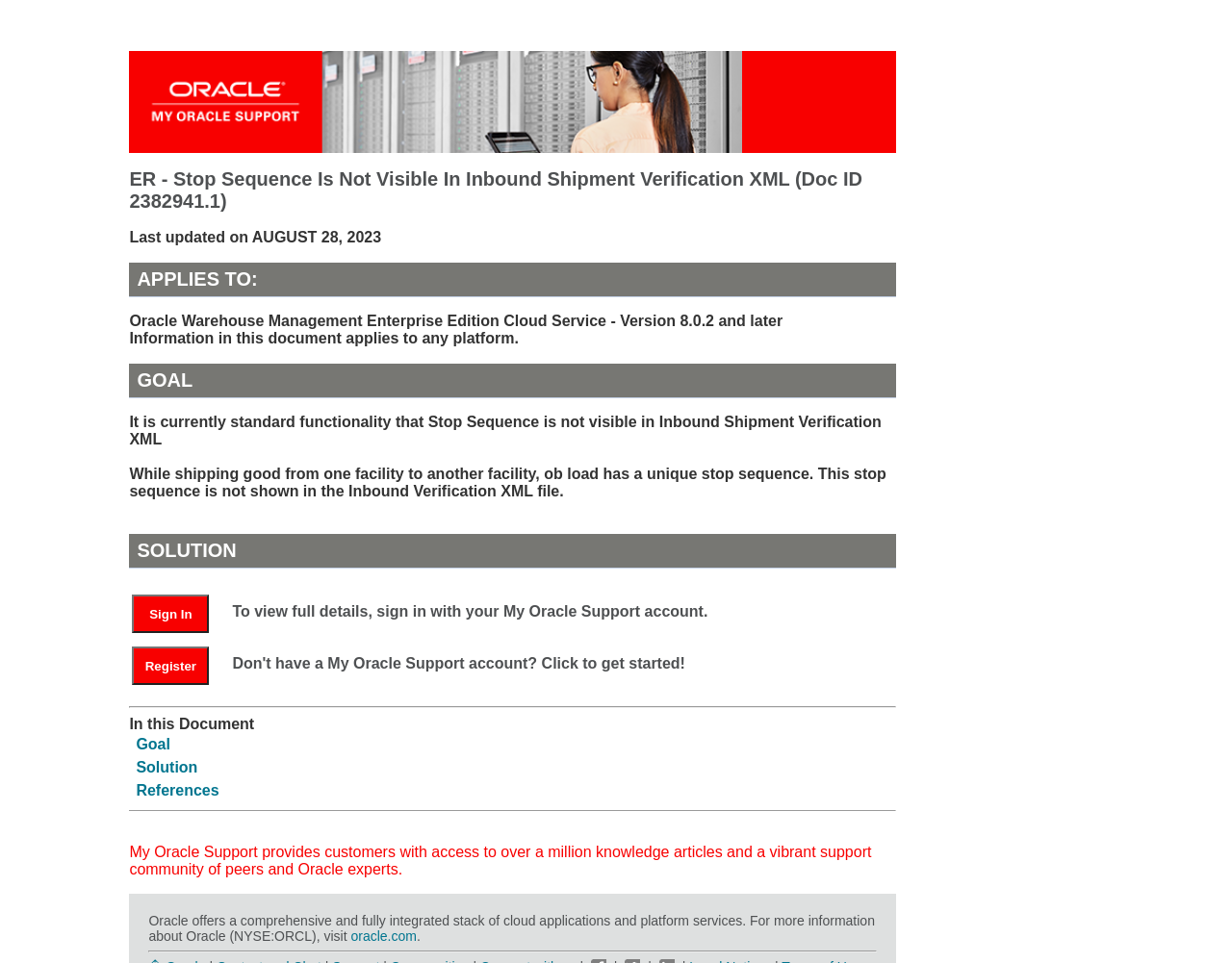Detail the features and information presented on the webpage.

The webpage is about a specific issue in Oracle Warehouse Management Enterprise Edition Cloud Service, version 8.0.2 and later, related to the stop sequence not being visible in inbound shipment verification XML. 

At the top of the page, there is a banner with the title "My Oracle Support" and an image. Below the banner, the title of the issue is displayed, along with the document ID and the last updated date. 

The page is divided into sections, including "Applies To", "Goal", "Solution", and "References". The "Applies To" section specifies the platform and version affected by the issue. The "Goal" section explains the standard functionality of the stop sequence not being visible in the inbound verification XML file. The "Solution" section provides a table with two options: "Sign In" and "Register", allowing users to access more information or create an account.

There are three tables below the "Solution" section, each with a single row and two columns. The tables contain links to specific sections of the document, including "Goal", "Solution", and "References". 

A horizontal separator line divides the page into two parts. The lower part of the page contains a brief description of My Oracle Support, highlighting its features and resources. There is also a link to the Oracle website and another horizontal separator line at the bottom of the page.